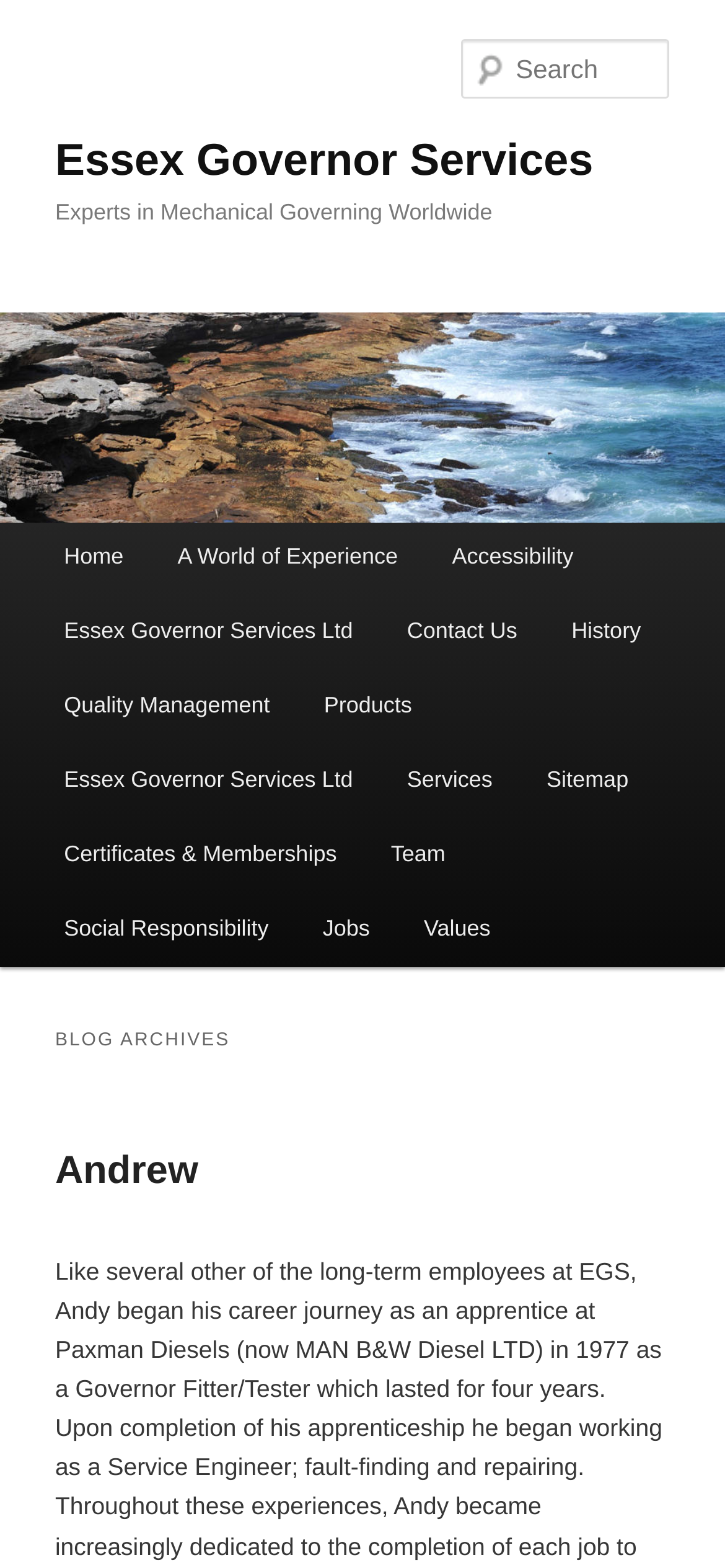Provide a brief response to the question below using a single word or phrase: 
How many team members are listed?

1